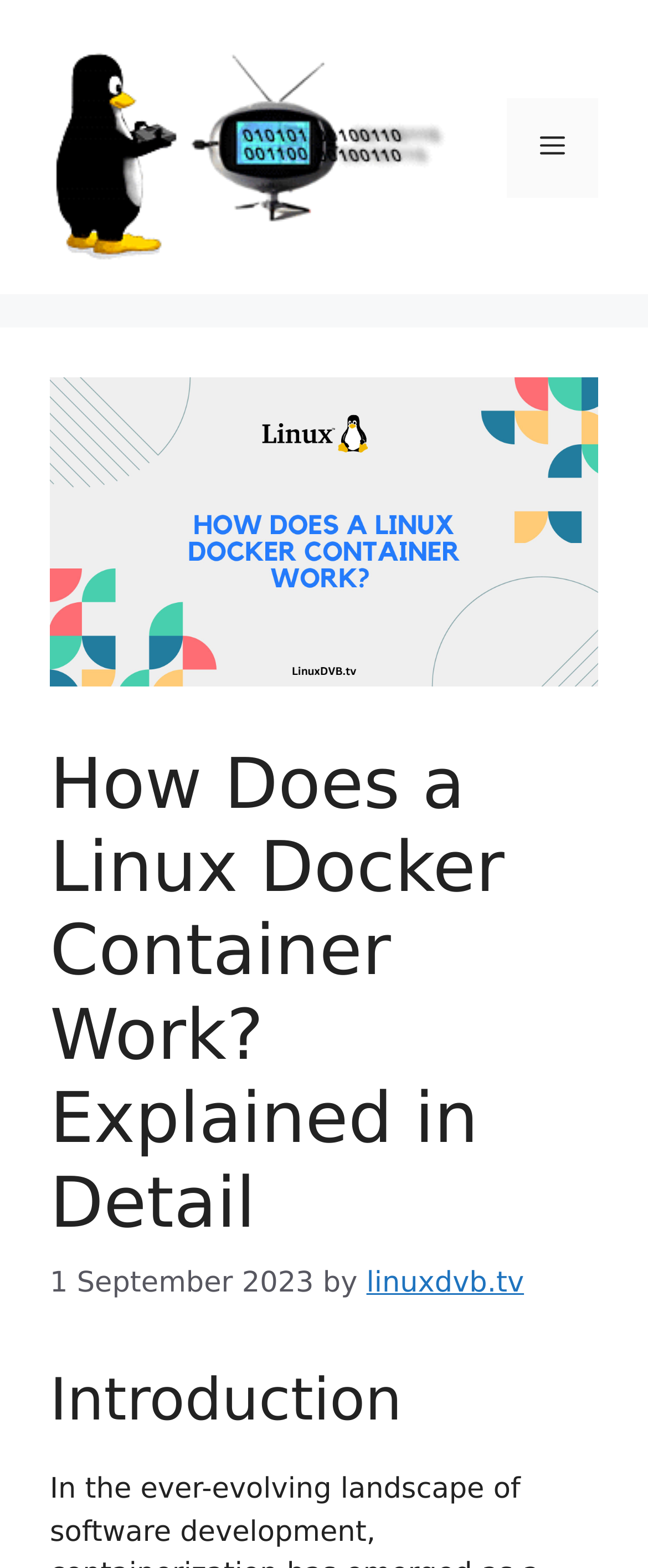Determine the main headline from the webpage and extract its text.

How Does a Linux Docker Container Work? Explained in Detail